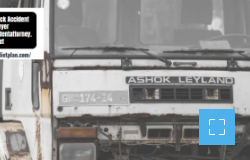What is the condition of the truck's exterior?
Provide a one-word or short-phrase answer based on the image.

Weathered and worn